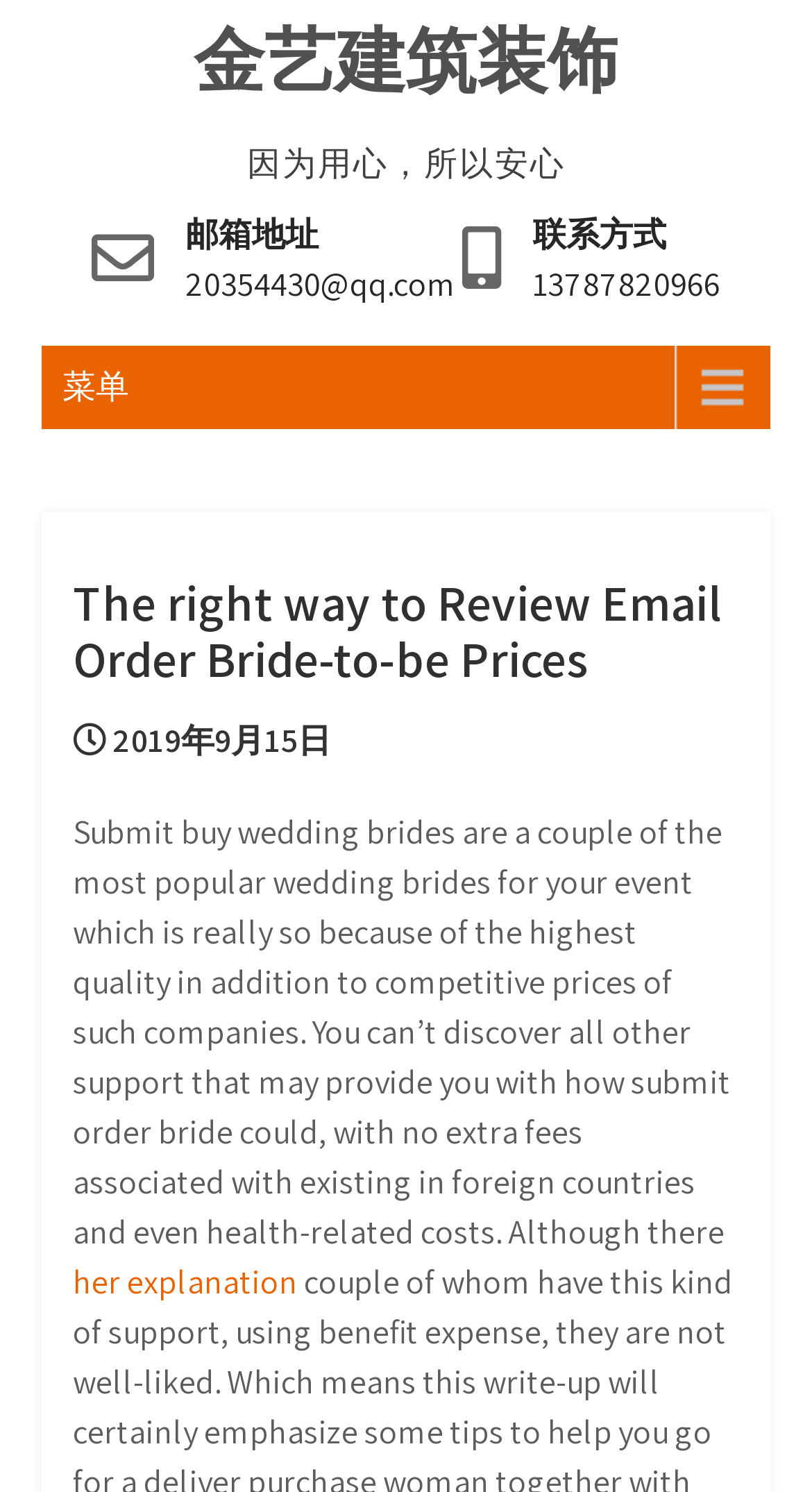Answer the following query with a single word or phrase:
What is the link text at the bottom of the article?

her explanation